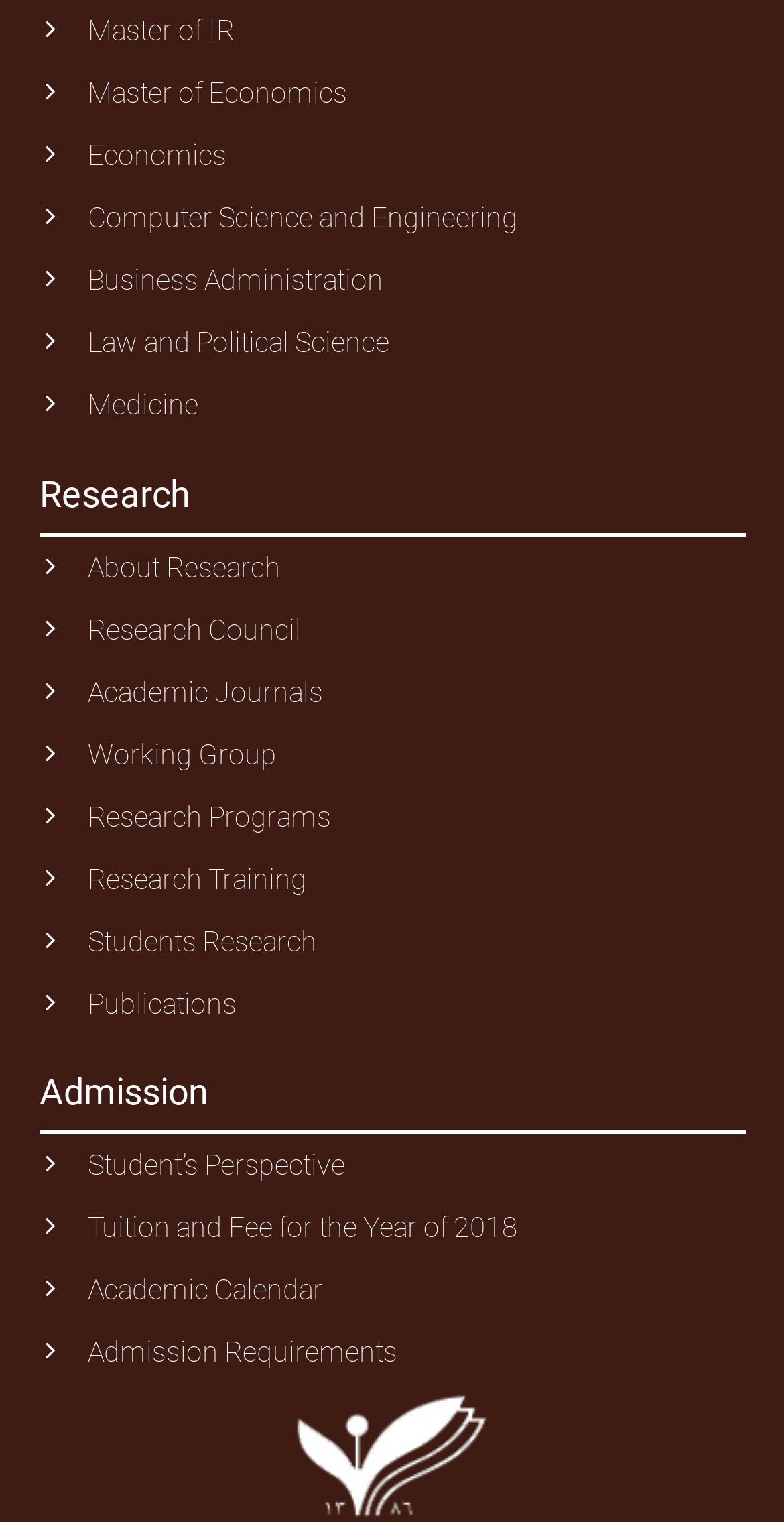Please answer the following question using a single word or phrase: 
How many headings are on the webpage?

2